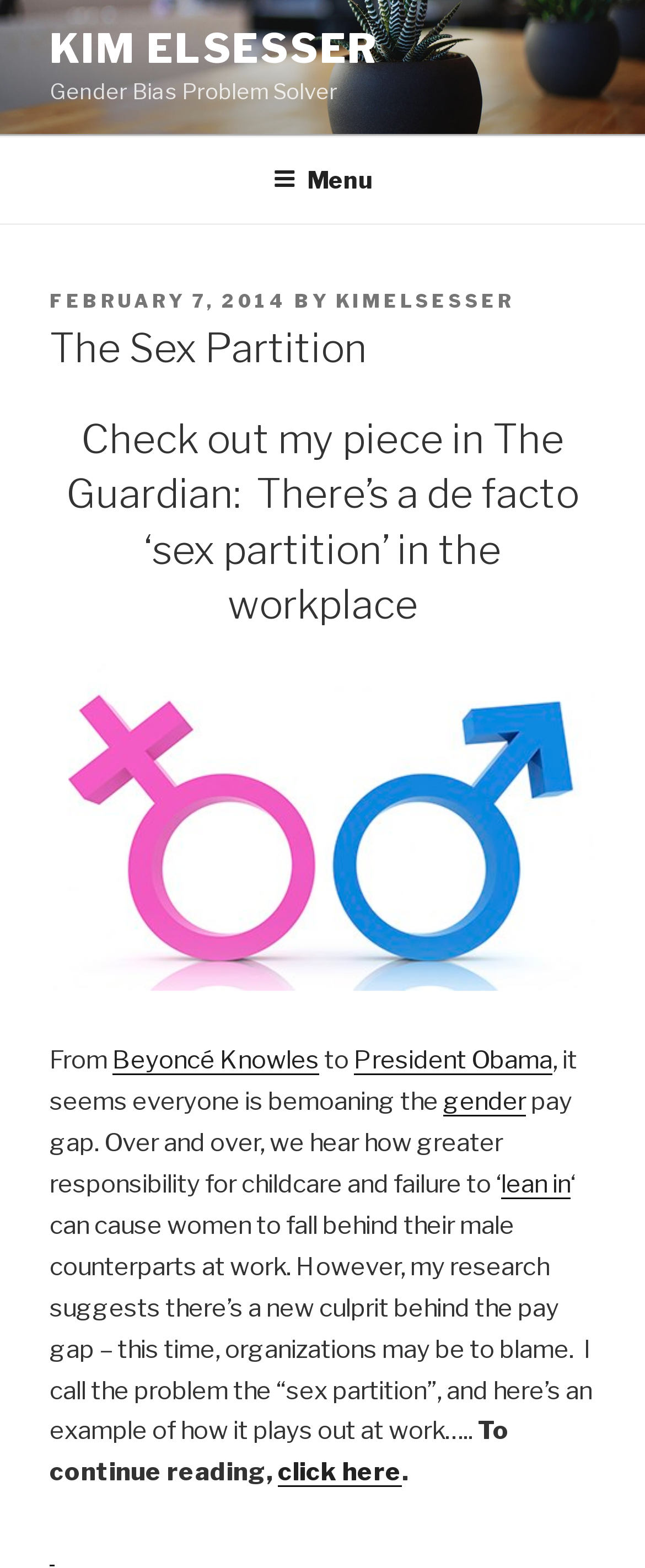Identify the bounding box coordinates of the clickable region necessary to fulfill the following instruction: "Continue reading the article". The bounding box coordinates should be four float numbers between 0 and 1, i.e., [left, top, right, bottom].

[0.431, 0.93, 0.623, 0.949]